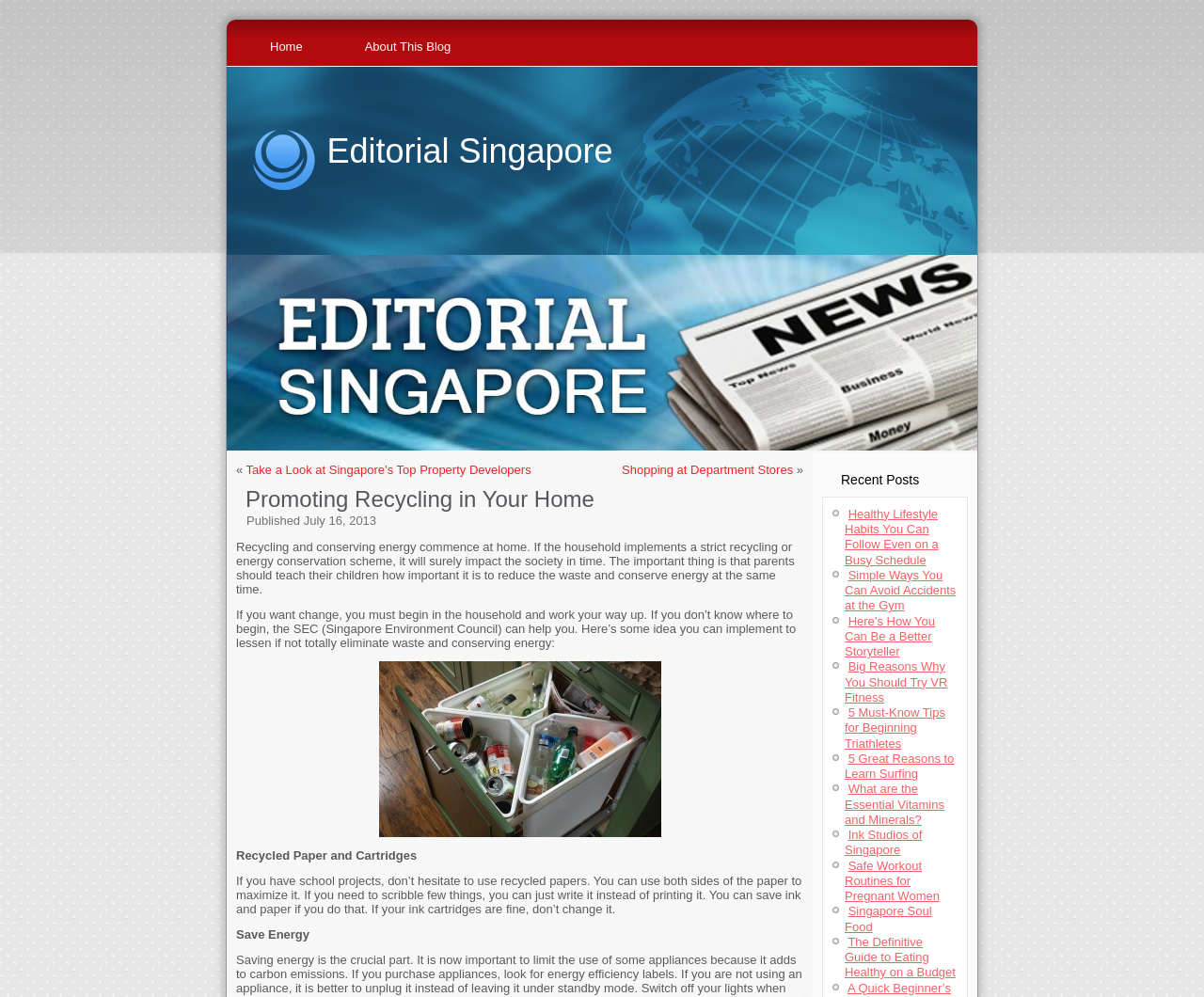Please identify the bounding box coordinates of the clickable element to fulfill the following instruction: "Read the article about 'Promoting Recycling in Your Home'". The coordinates should be four float numbers between 0 and 1, i.e., [left, top, right, bottom].

[0.196, 0.464, 0.667, 0.478]